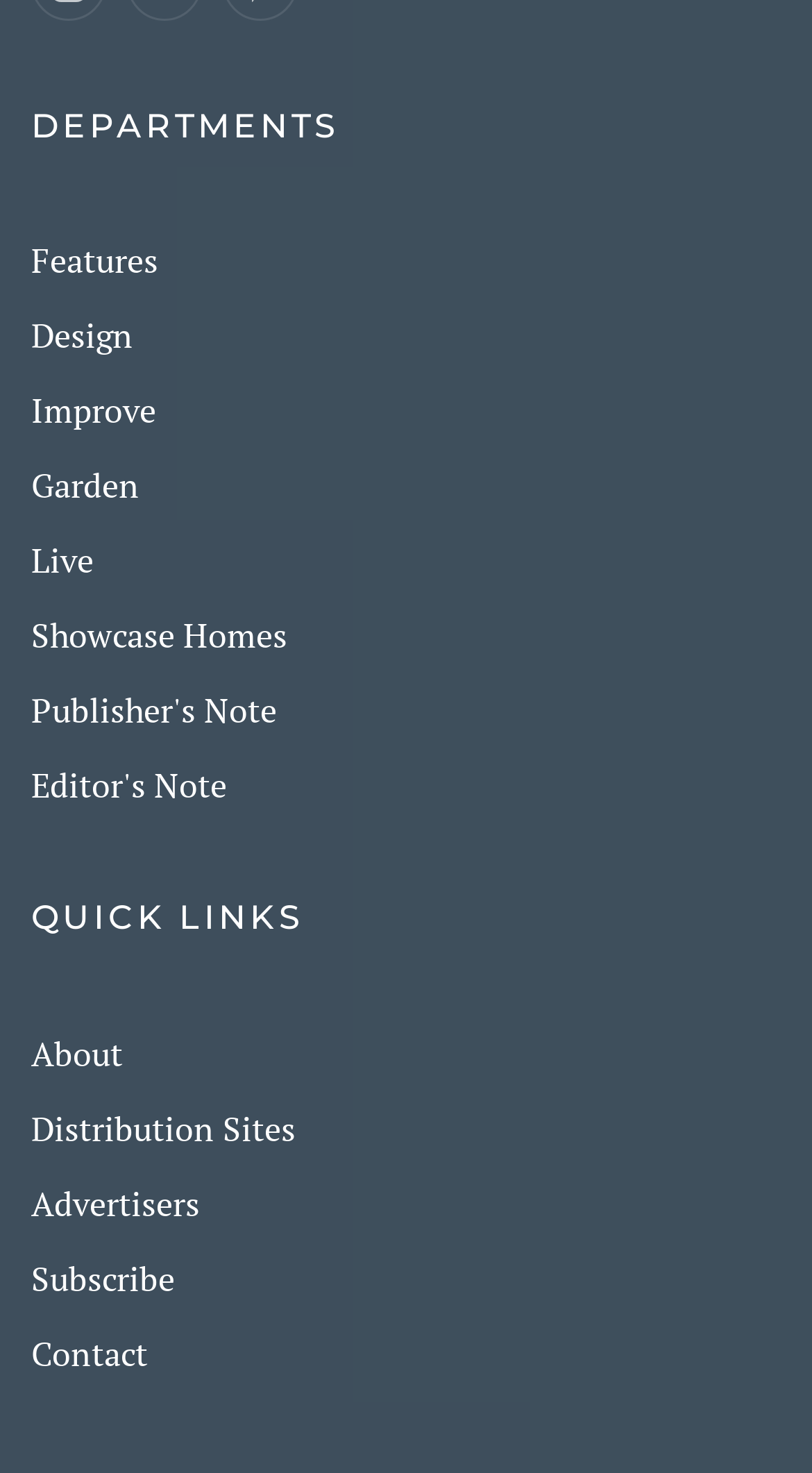Please examine the image and provide a detailed answer to the question: How many links are available in the departments section?

There are 6 links available in the departments section which are 'Features', 'Design', 'Improve', 'Garden', 'Live', and 'Showcase Homes'. These links are located at the top of the webpage with bounding box coordinates ranging from [0.038, 0.159, 0.962, 0.195] to [0.038, 0.413, 0.962, 0.45].